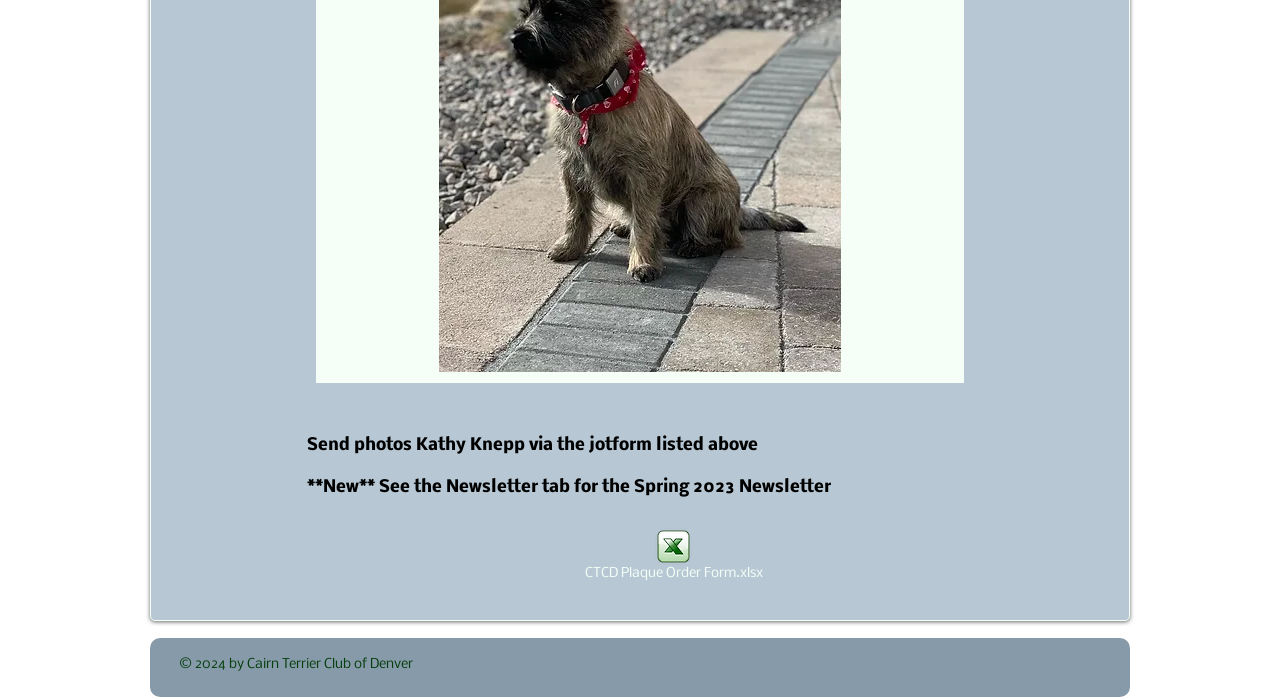What is the name of the newsletter?
Answer the question with a single word or phrase derived from the image.

Spring 2023 Newsletter